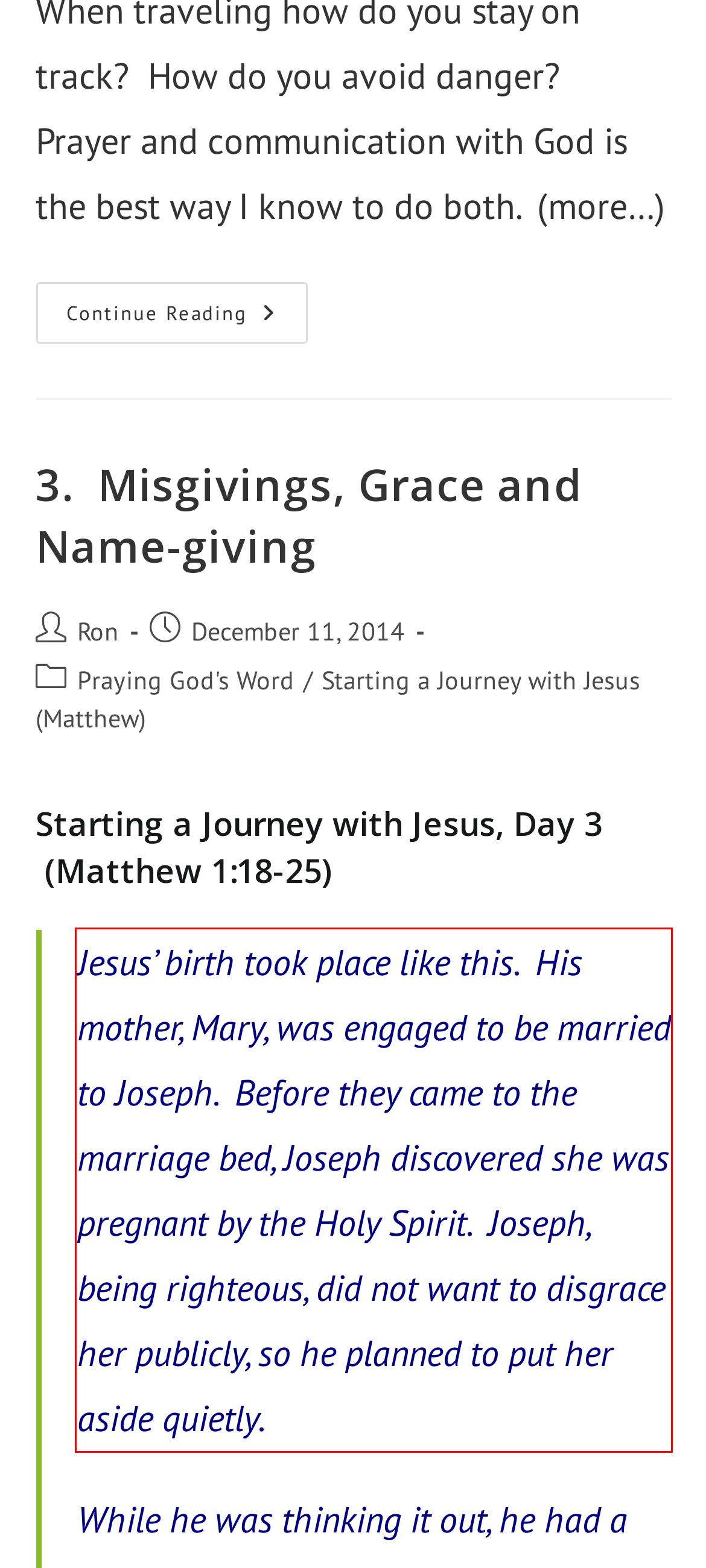The screenshot you have been given contains a UI element surrounded by a red rectangle. Use OCR to read and extract the text inside this red rectangle.

Jesus’ birth took place like this. His mother, Mary, was engaged to be married to Joseph. Before they came to the marriage bed, Joseph discovered she was pregnant by the Holy Spirit. Joseph, being righteous, did not want to disgrace her publicly, so he planned to put her aside quietly.